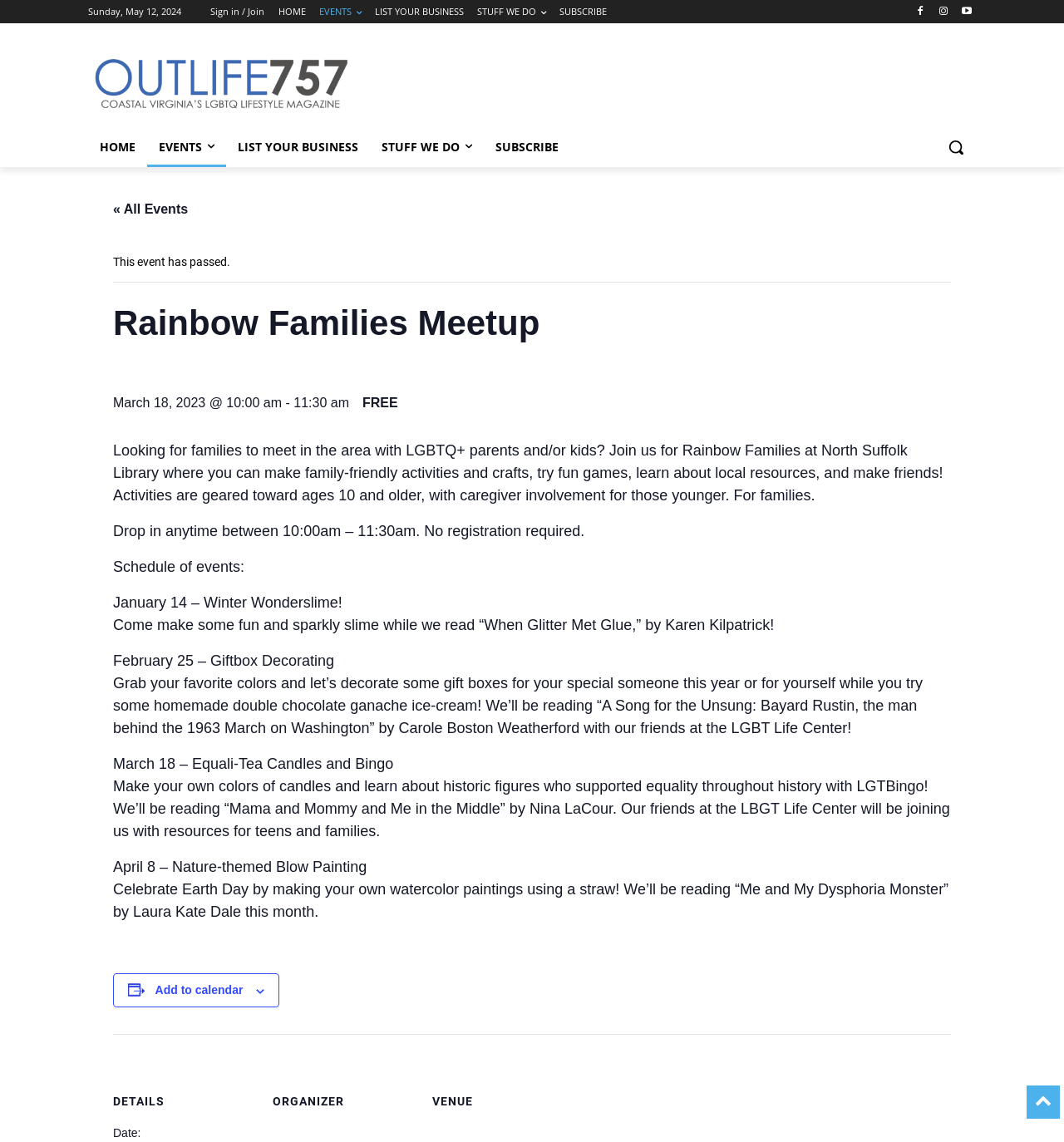Please give the bounding box coordinates of the area that should be clicked to fulfill the following instruction: "Search". The coordinates should be in the format of four float numbers from 0 to 1, i.e., [left, top, right, bottom].

[0.88, 0.111, 0.917, 0.146]